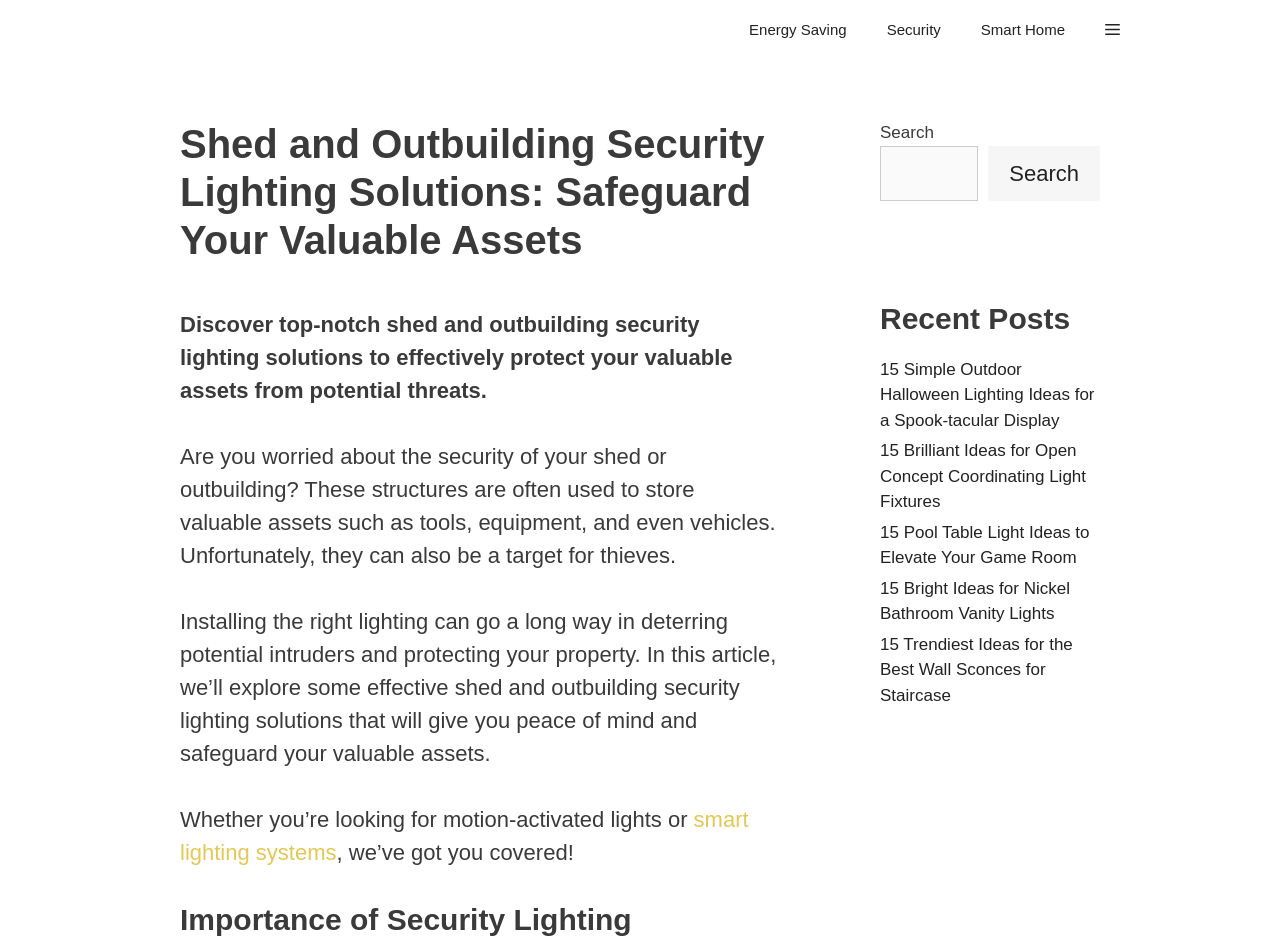By analyzing the image, answer the following question with a detailed response: What type of lighting systems are mentioned on this webpage?

The webpage mentions motion-activated lights and smart lighting systems as effective shed and outbuilding security lighting solutions. This is evident from the sentence 'Whether you’re looking for motion-activated lights or smart lighting systems, we’ve got you covered!'